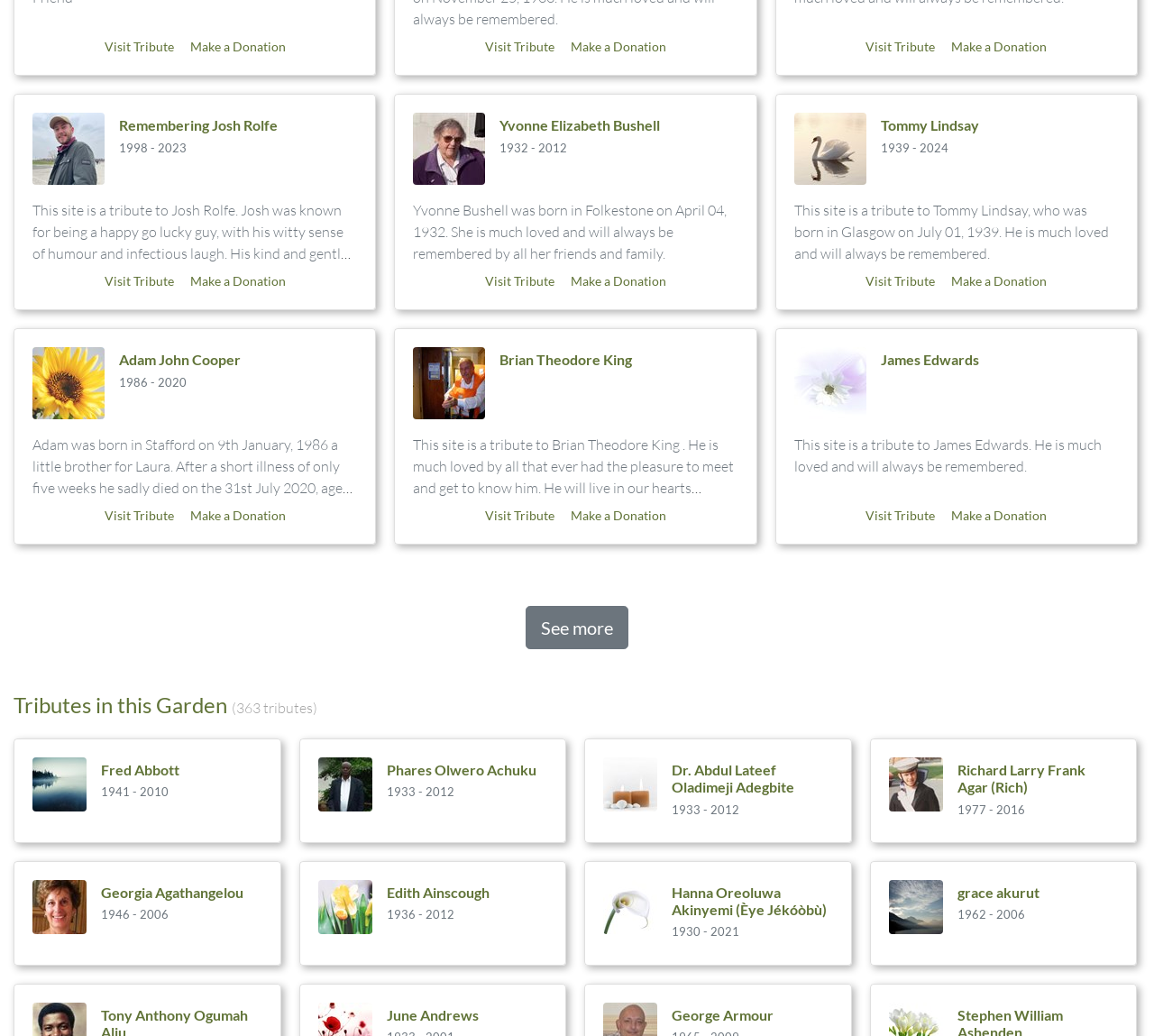Based on the element description Visit Tribute, identify the bounding box of the UI element in the given webpage screenshot. The coordinates should be in the format (top-left x, top-left y, bottom-right x, bottom-right y) and must be between 0 and 1.

[0.083, 0.484, 0.158, 0.508]